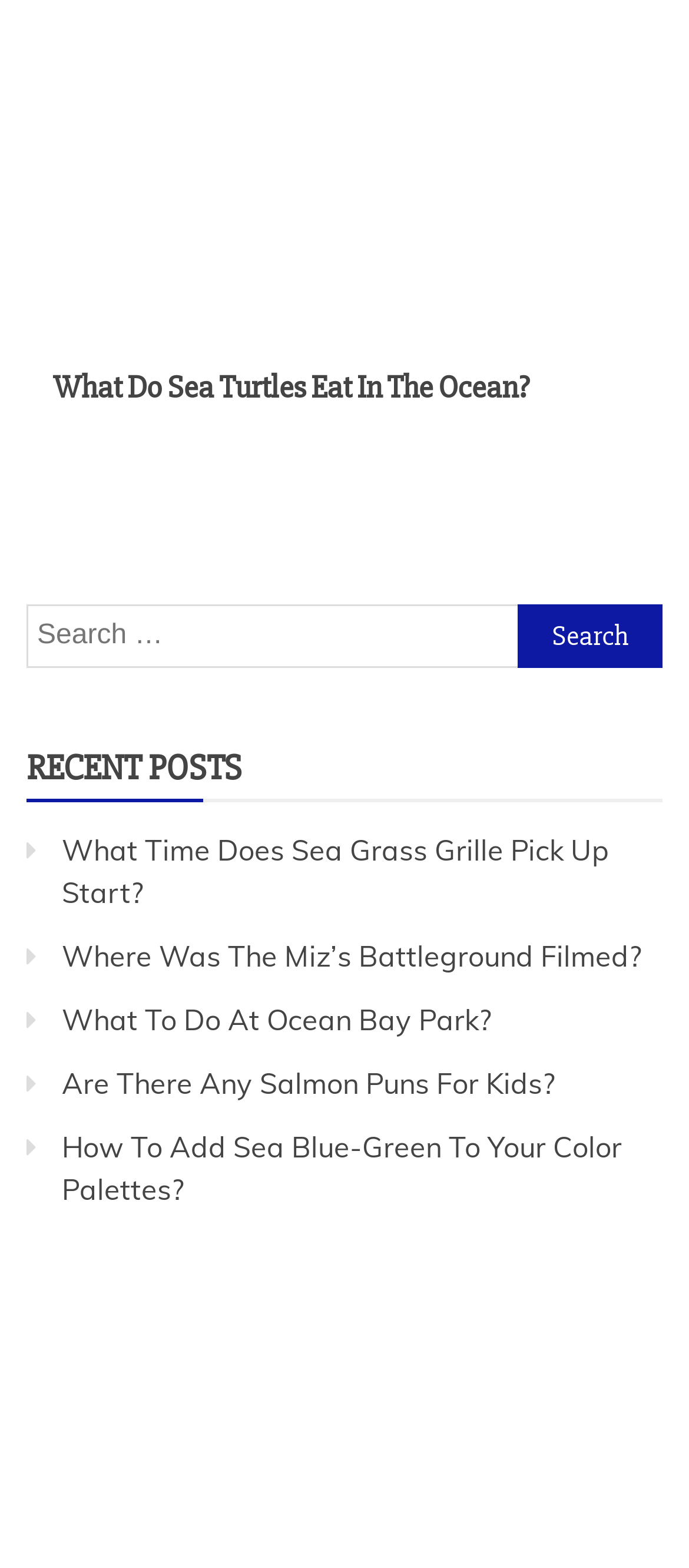Locate the coordinates of the bounding box for the clickable region that fulfills this instruction: "Read 'What Time Does Sea Grass Grille Pick Up Start?'".

[0.09, 0.531, 0.885, 0.581]